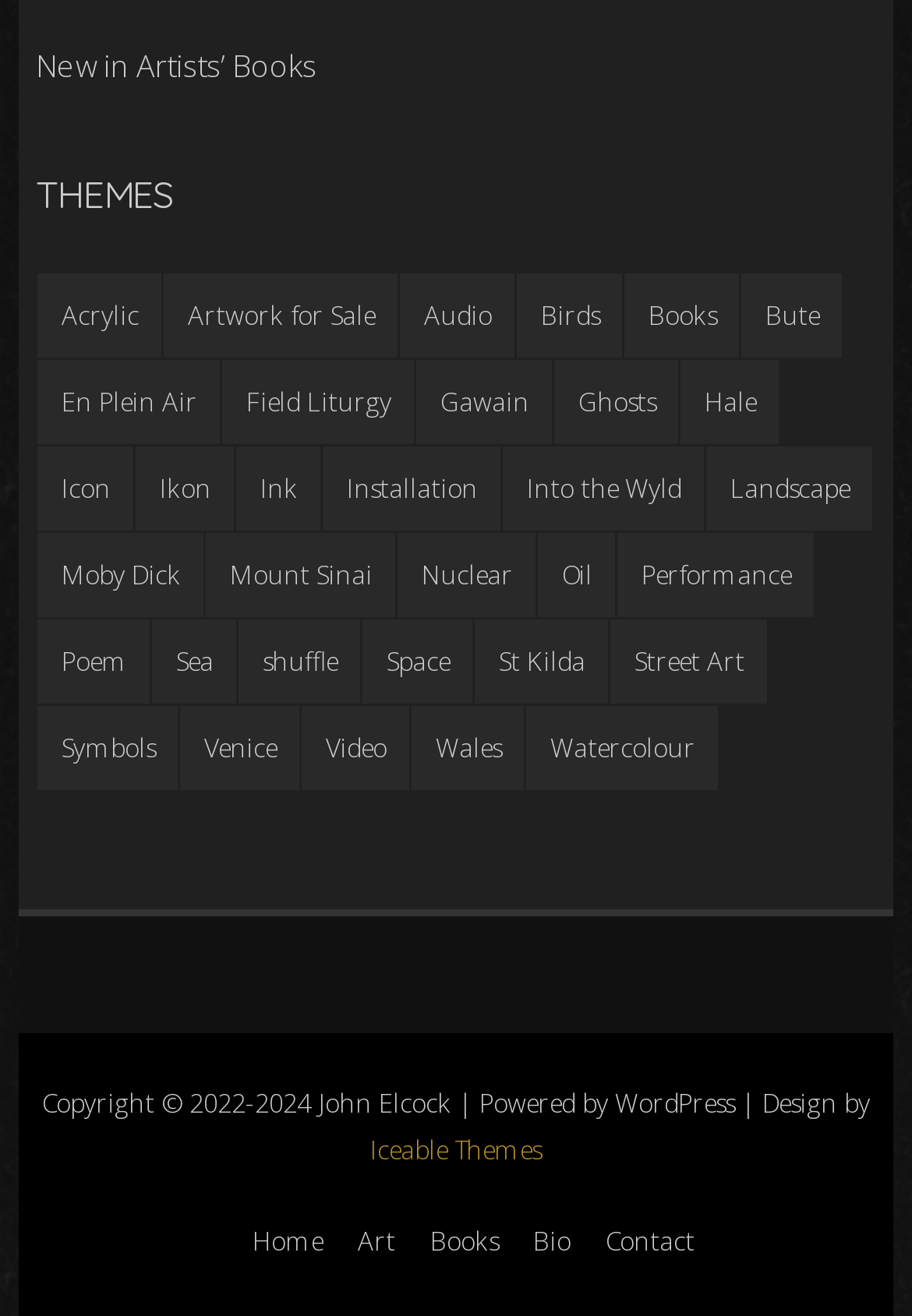Use the information in the screenshot to answer the question comprehensively: What is the theme of the first link?

The first link is 'New in Artists’ Books' which is located at the top left of the webpage, indicating that it is a theme or category related to artists' books.